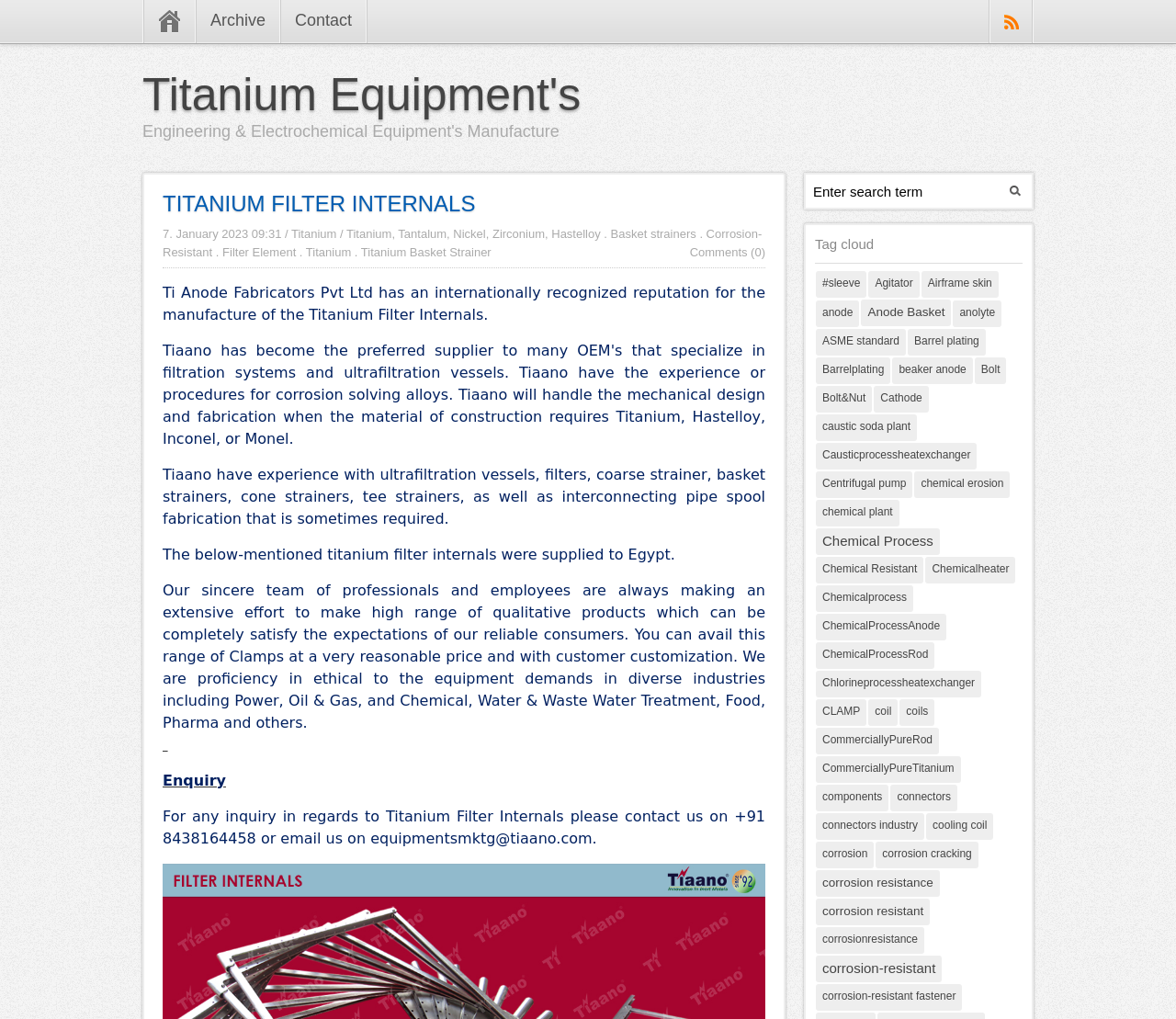Using the provided element description: "Get in touch!", determine the bounding box coordinates of the corresponding UI element in the screenshot.

None